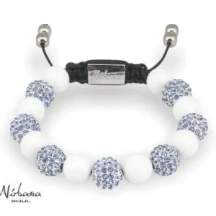What is the ideal occasion to gift the Meissa bracelet?
Look at the image and provide a short answer using one word or a phrase.

Mother-daughter sets